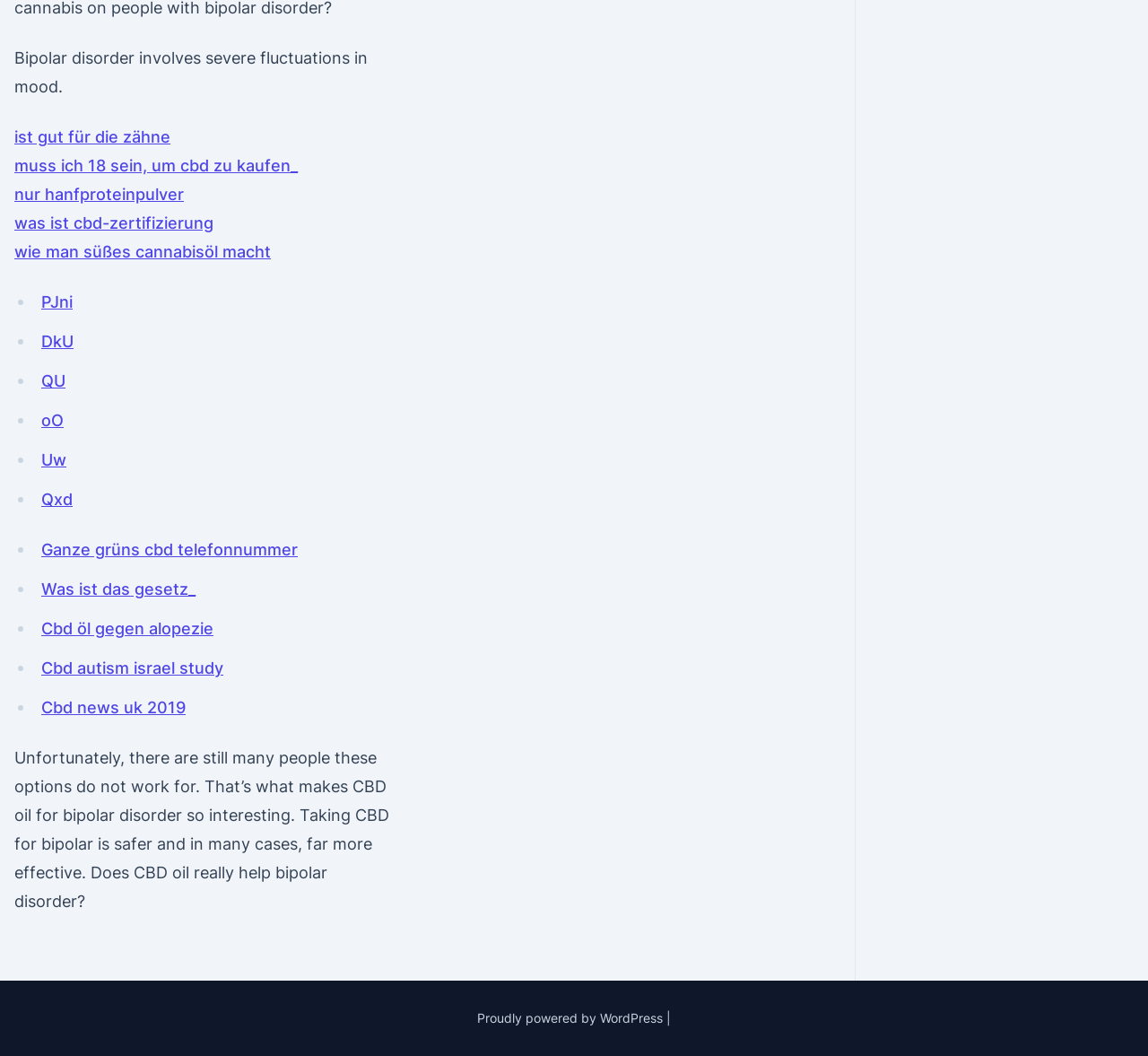Please provide a detailed answer to the question below based on the screenshot: 
What is the purpose of the webpage?

The webpage appears to be providing information on the use of CBD oil for treating bipolar disorder. The text elements on the webpage discuss the potential benefits of using CBD oil for bipolar disorder, which suggests that the purpose of the webpage is to educate or inform readers about this topic.